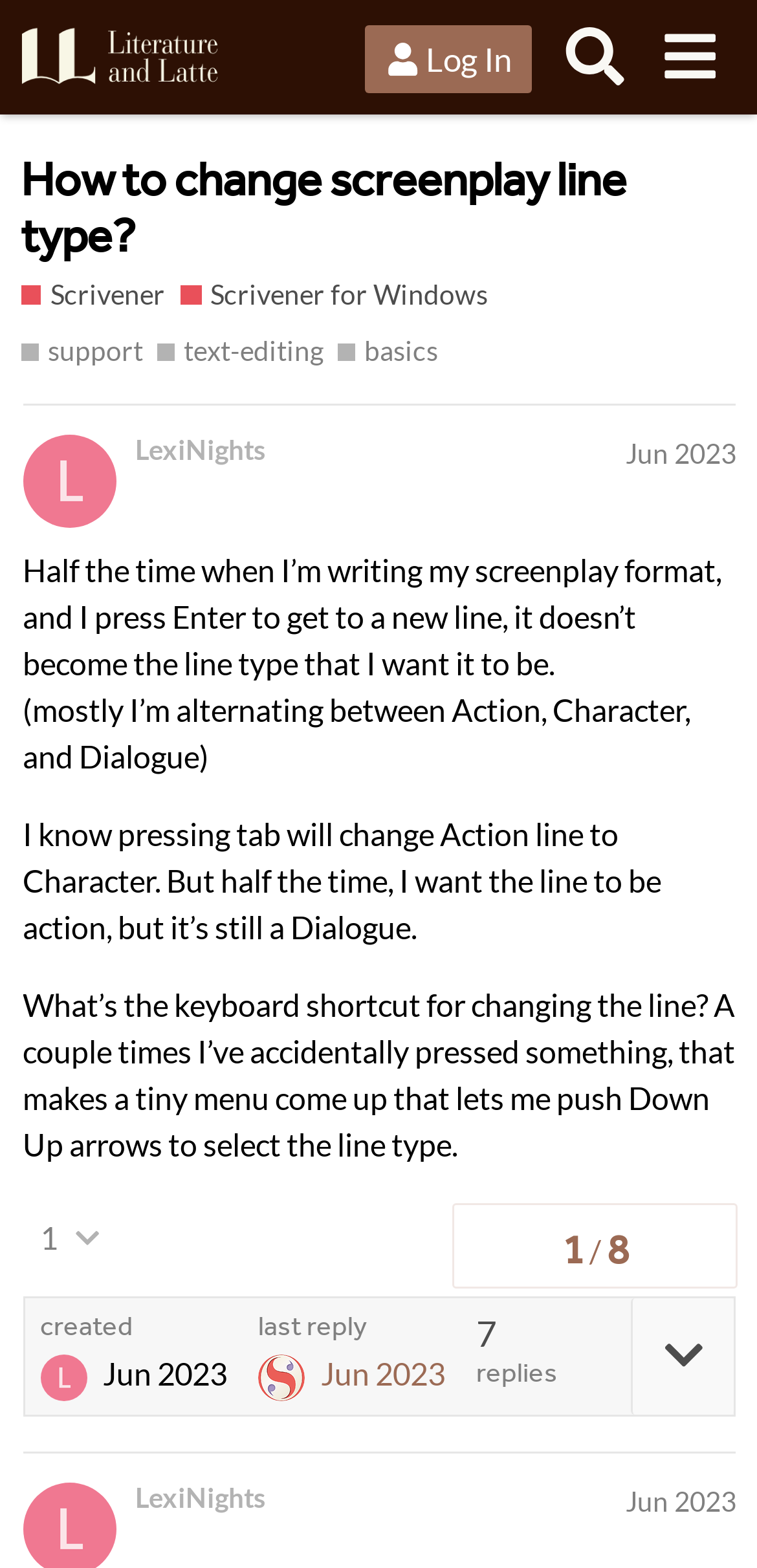Determine the bounding box coordinates for the element that should be clicked to follow this instruction: "Search for topics". The coordinates should be given as four float numbers between 0 and 1, in the format [left, top, right, bottom].

[0.724, 0.006, 0.848, 0.066]